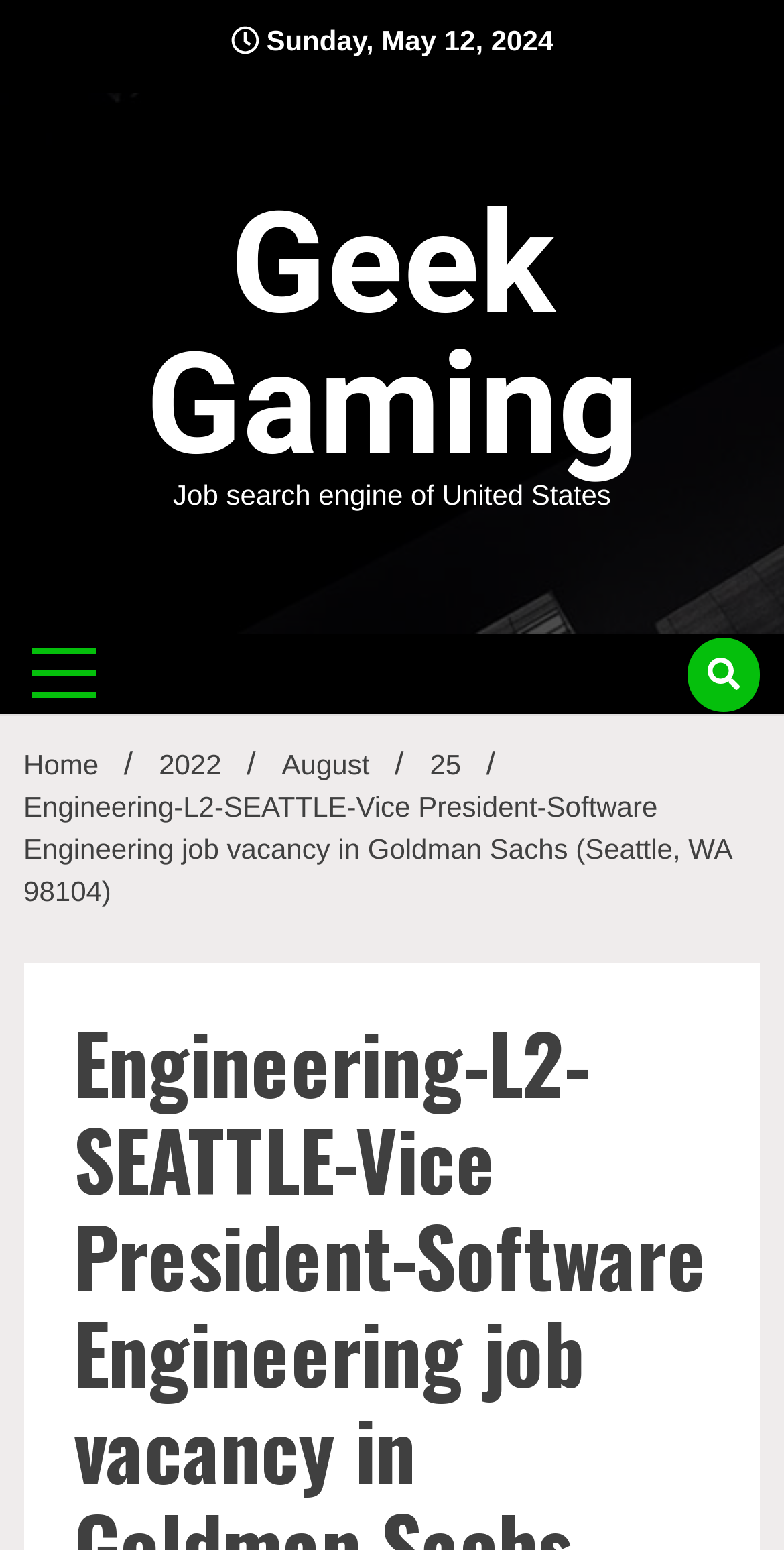Answer the question briefly using a single word or phrase: 
What is the company name of the job vacancy?

Goldman Sachs